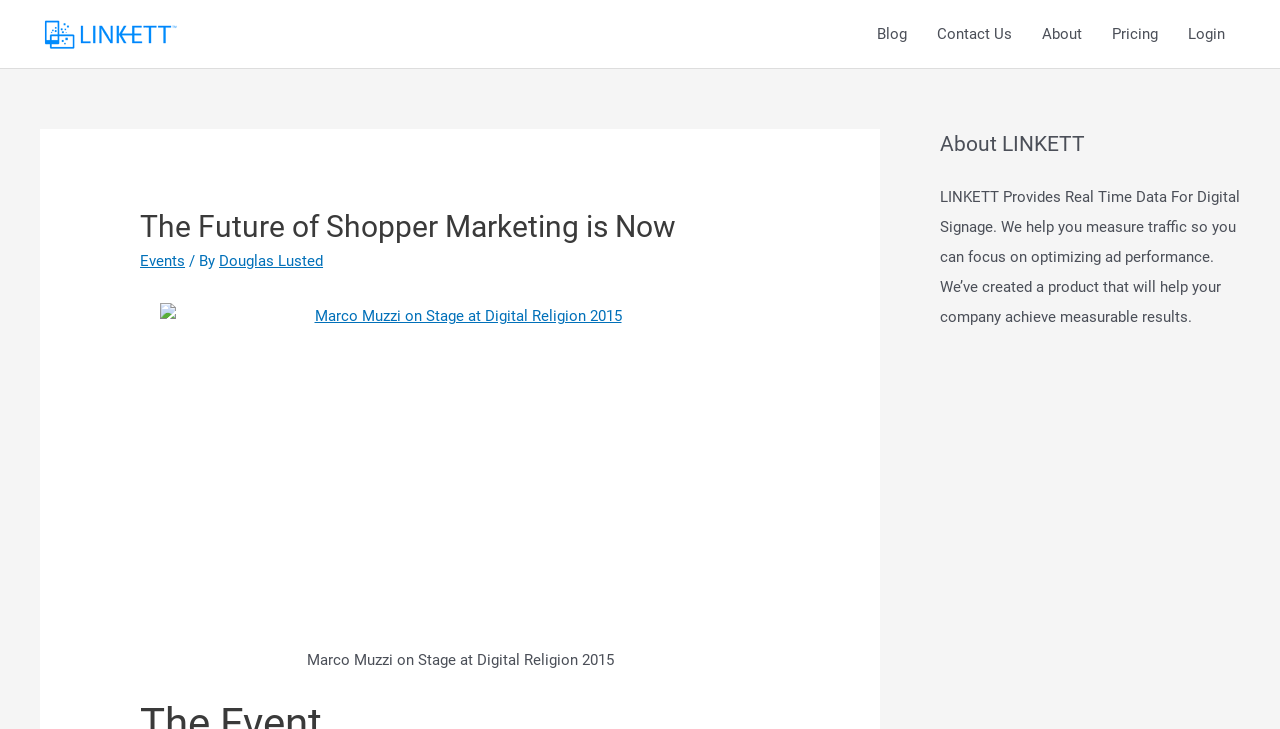Find the bounding box coordinates of the clickable element required to execute the following instruction: "go to blog". Provide the coordinates as four float numbers between 0 and 1, i.e., [left, top, right, bottom].

[0.673, 0.005, 0.72, 0.088]